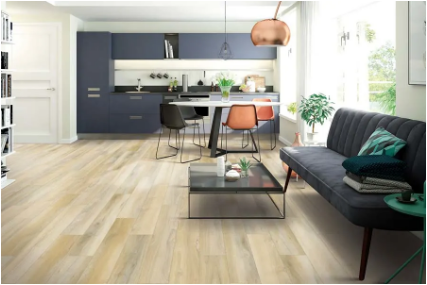What type of flooring is featured in the image?
Based on the image, give a one-word or short phrase answer.

luxury vinyl flooring